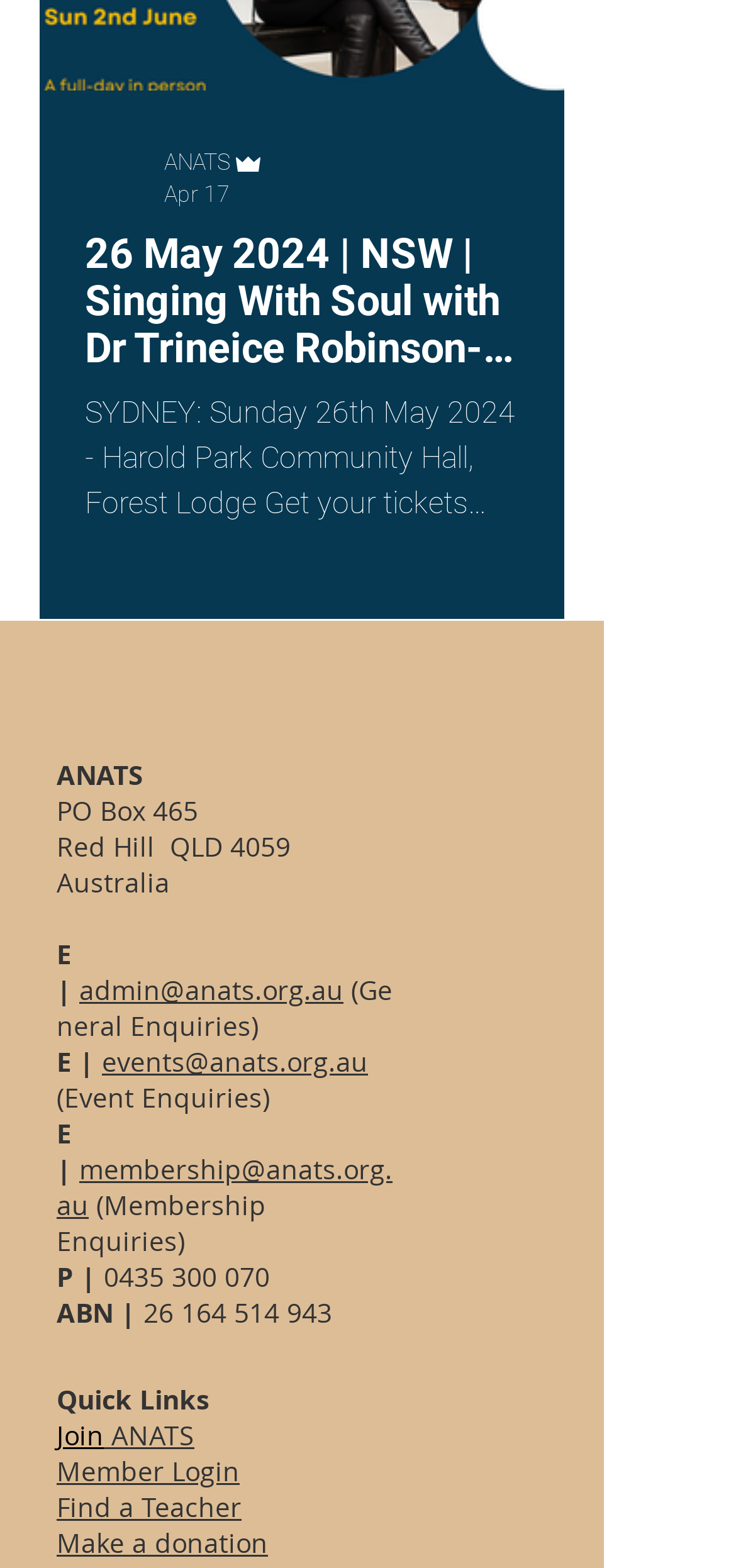Respond with a single word or phrase for the following question: 
What is the postal address of ANATS?

PO Box 465, Red Hill QLD 4059, Australia